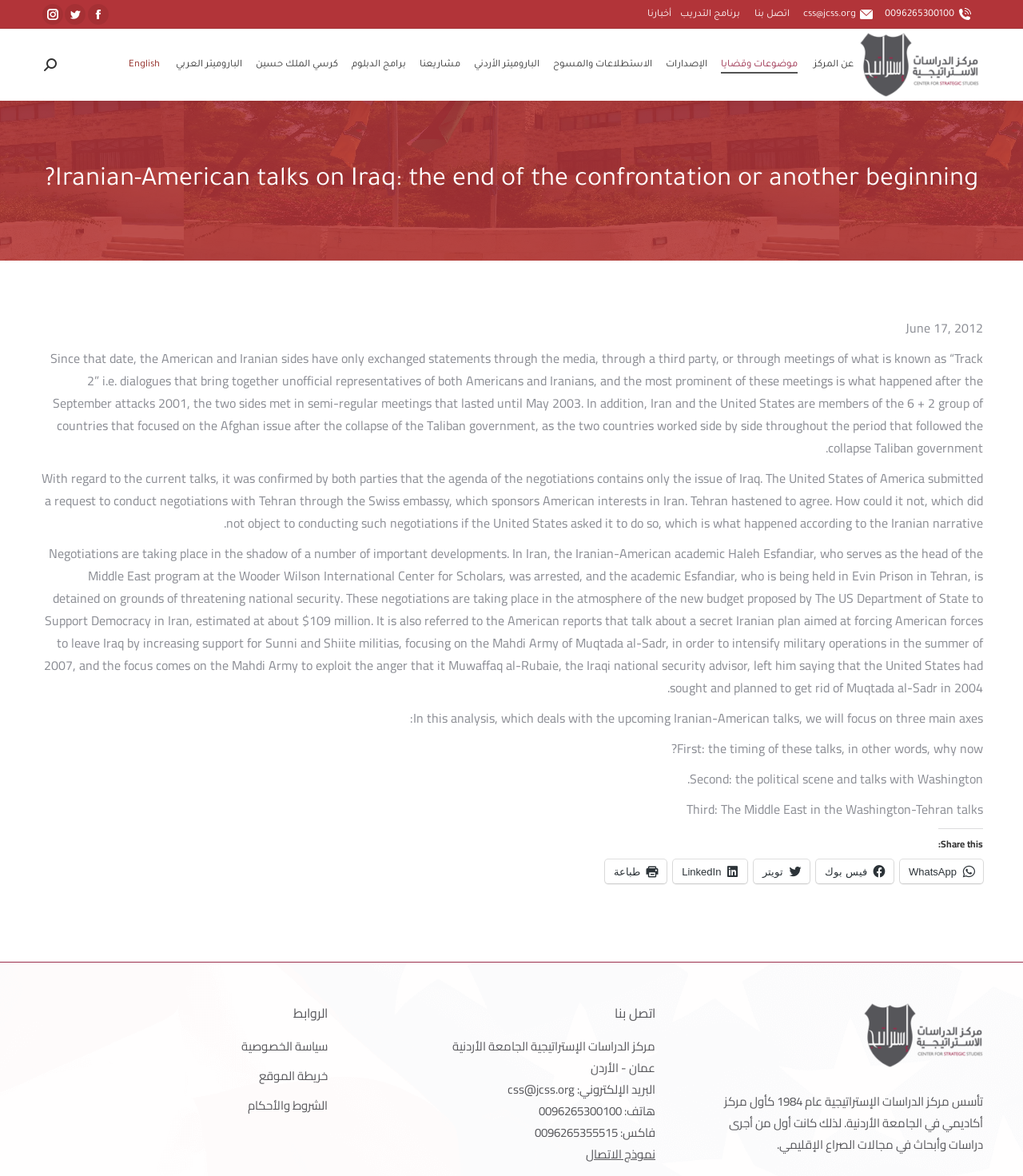Highlight the bounding box coordinates of the element you need to click to perform the following instruction: "Visit Facebook page."

[0.086, 0.003, 0.106, 0.021]